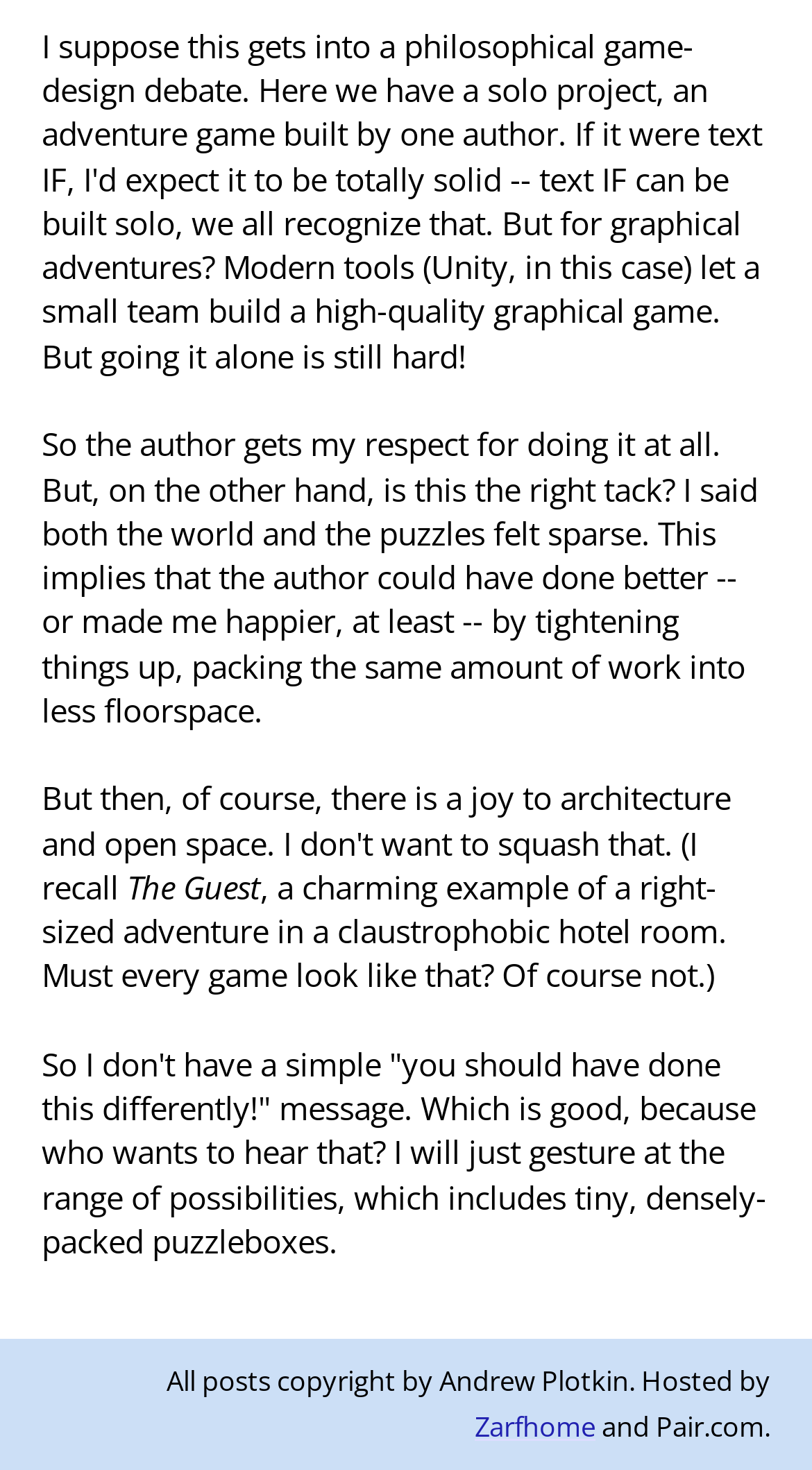What is the author's opinion on the game's design?
Based on the image, answer the question with as much detail as possible.

The author's opinion on the game's design is mixed, as the author mentions both positive and negative aspects, stating that the game feels 'sparse' but also acknowledging the author's respect for the game's creator, indicating a nuanced and balanced view.